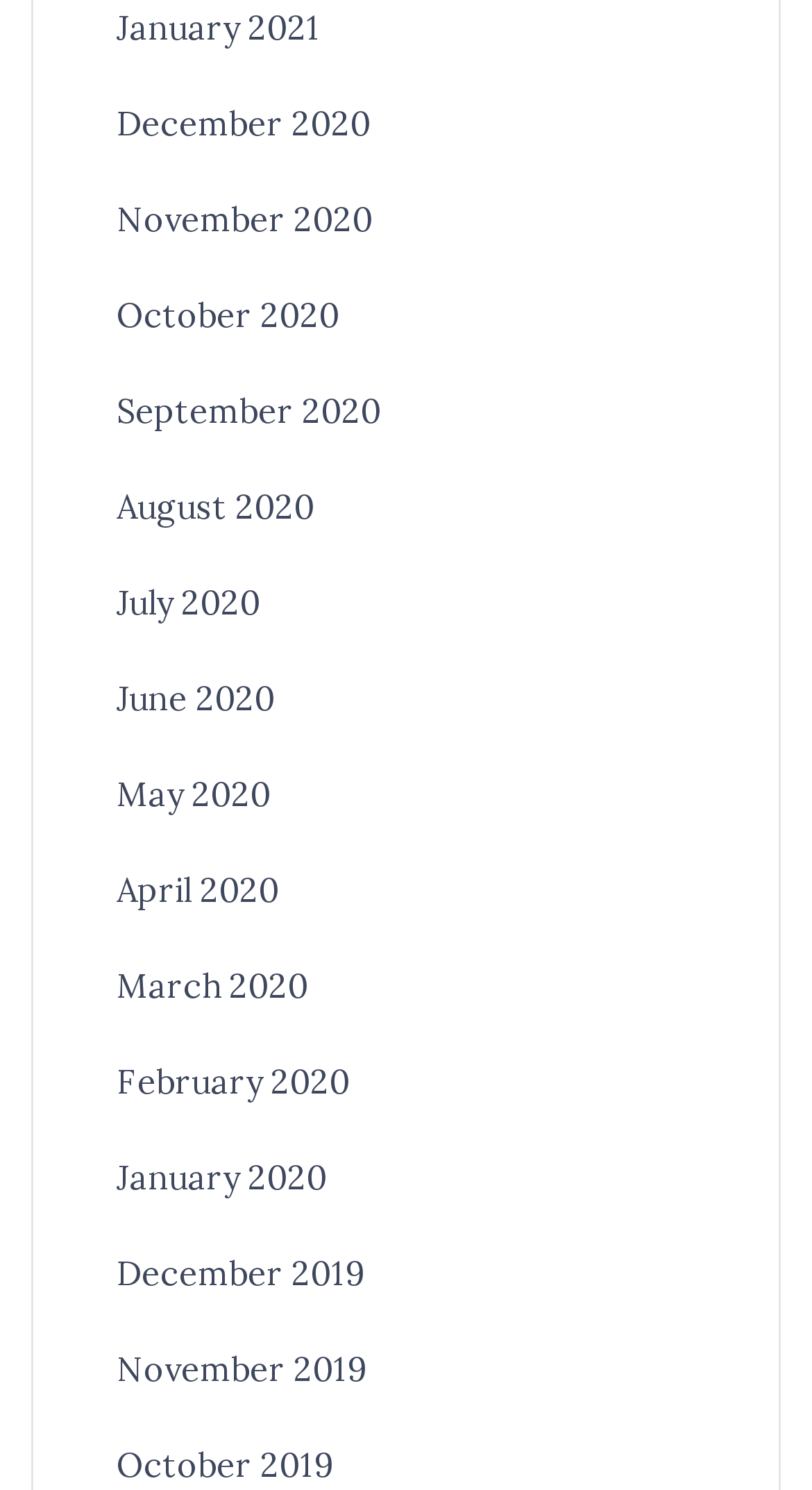Provide the bounding box coordinates of the section that needs to be clicked to accomplish the following instruction: "access October 2020."

[0.144, 0.198, 0.418, 0.226]